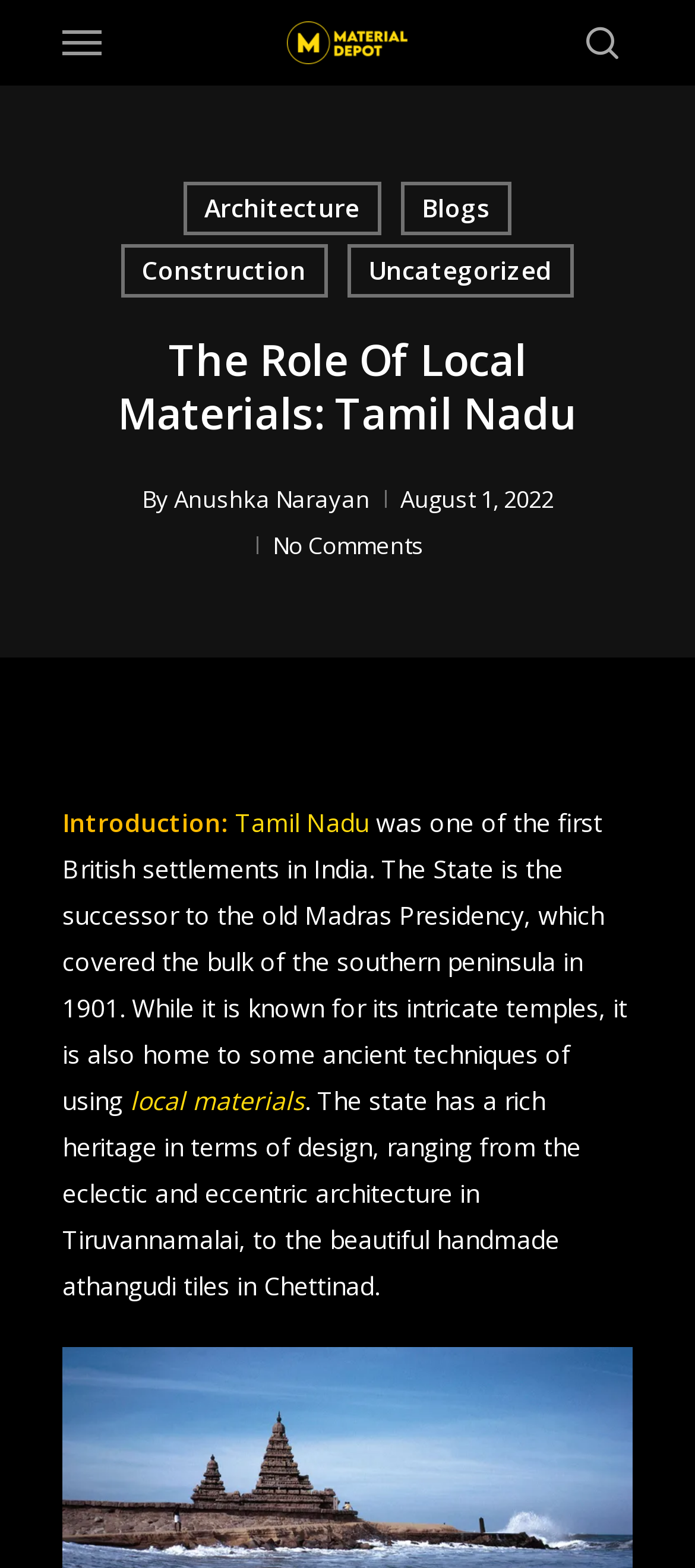Please find and give the text of the main heading on the webpage.

The Role Of Local Materials: Tamil Nadu